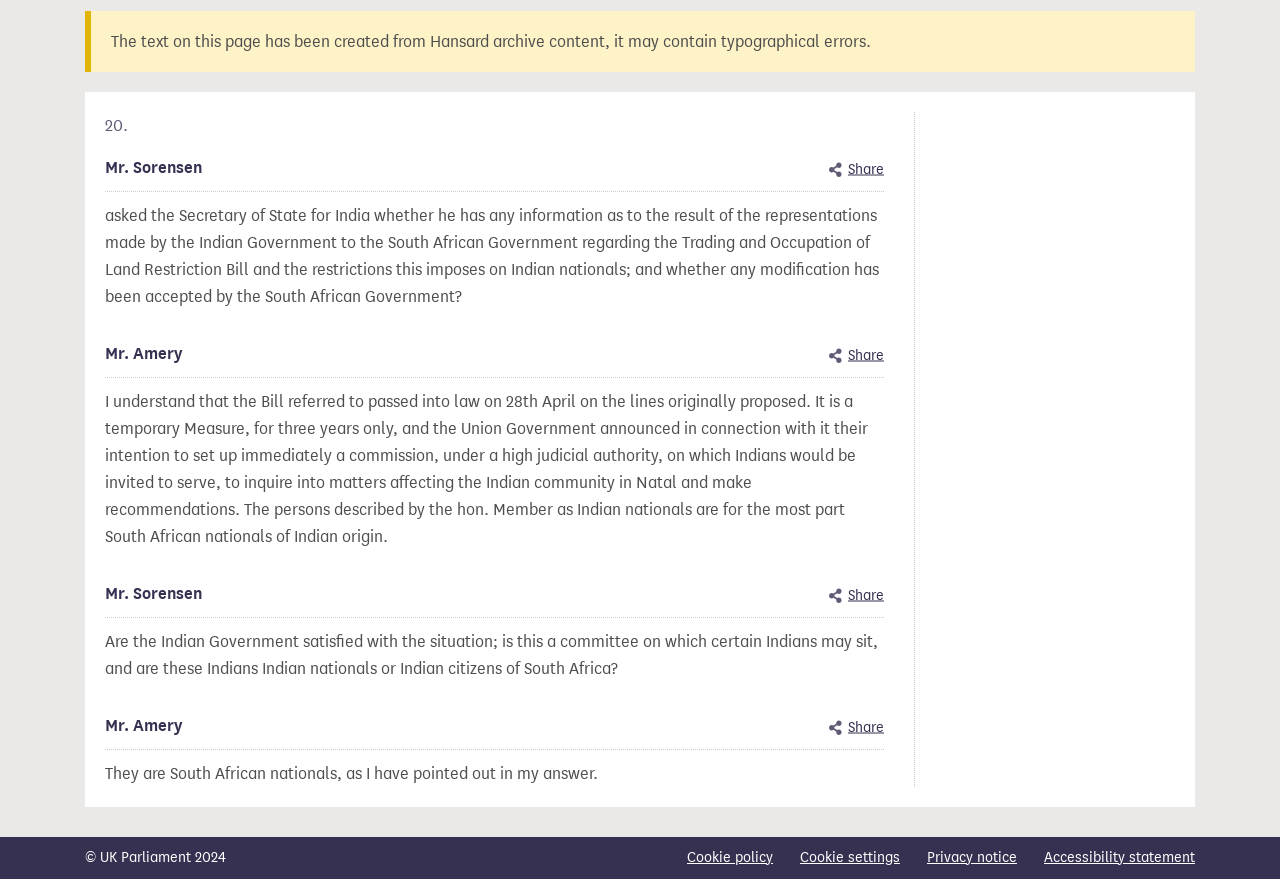Using the description "Accessibility statement", predict the bounding box of the relevant HTML element.

[0.816, 0.963, 0.934, 0.989]